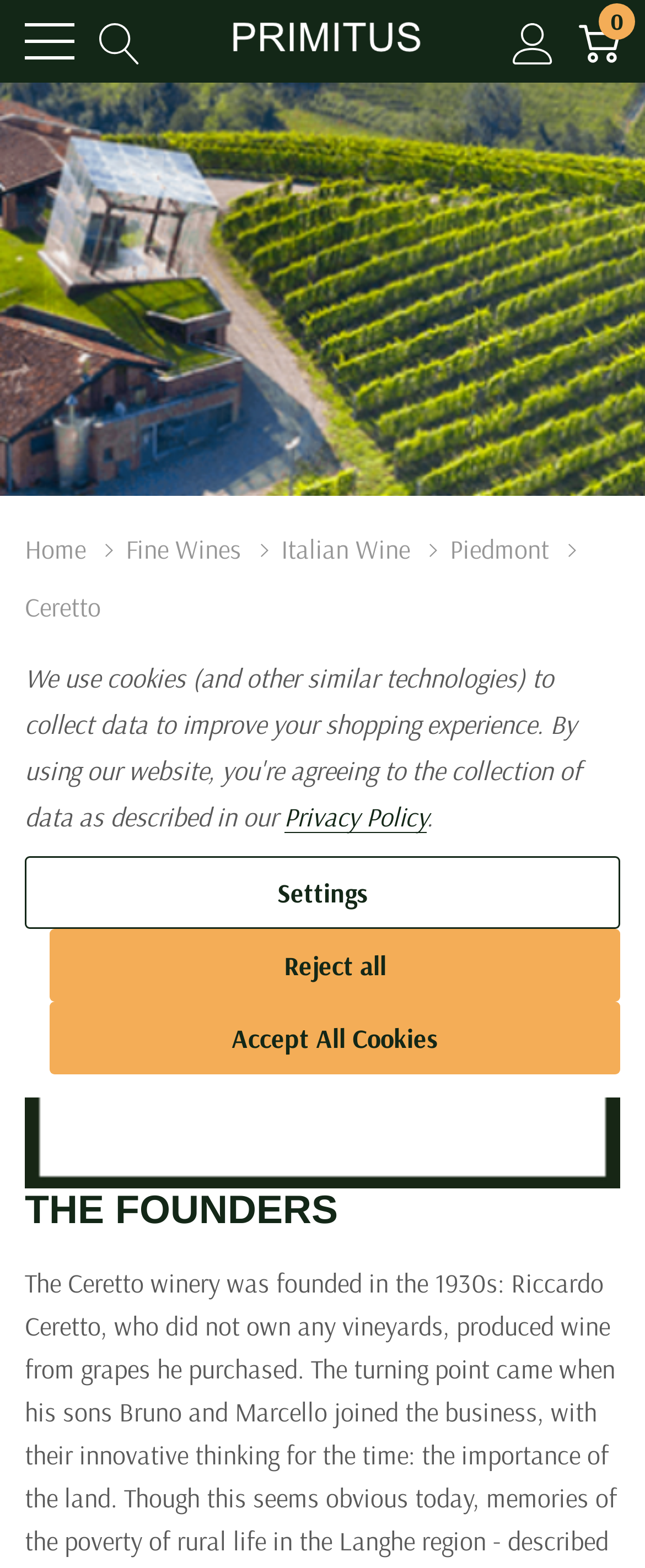Give a detailed account of the webpage, highlighting key information.

The webpage is about Fine Wines, specifically Italian Wine from Piedmont, and features Ceretto and Primitus Fine Wines. 

At the top left, there is a toggle menu link, followed by a search button. To the right of the search button, there is a link to Primitus Fine Wines, accompanied by a small image. Further to the right, there are links to My Account and Cart with 0 items. 

Below the top navigation bar, there is a large image of Ceretto Wines, spanning the entire width of the page. 

Underneath the image, there is a horizontal navigation menu with links to Home, Fine Wines, Italian Wine, and Piedmont. 

On the left side, there is a heading and static text "Ceretto", followed by a larger heading "Ceretto" and a prominent image of ceretto-002.jpg, which occupies most of the page's width. 

Below the image, there is a heading "THE FOUNDERS". 

At the bottom of the page, there is a static text about using cookies to improve the shopping experience, accompanied by a link to the Privacy Policy. 

To the left of the cookie notice, there are three buttons: Settings, Reject all, and Accept All Cookies.